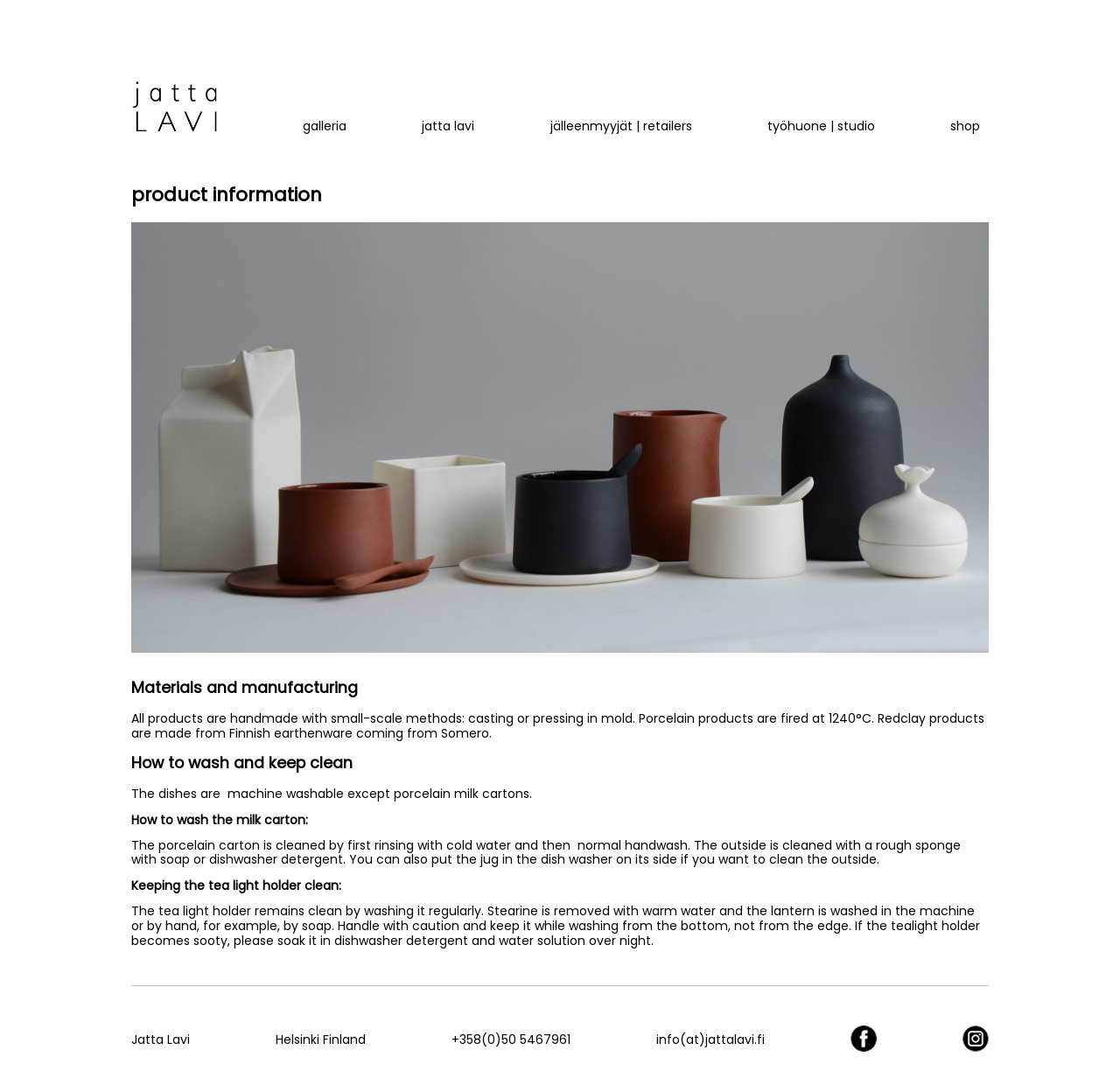Write a detailed summary of the webpage.

The webpage is about product information for Jatta Lavi, a Finnish brand. At the top left, there is a link to the brand's homepage, accompanied by a small image of the brand's logo. To the right of the logo, there are several links to different sections of the website, including "galleria", "jatta lavi", "jälleenmyyjät | retailers", "työhuone | studio", and "shop".

Below the top navigation bar, there is a main section that takes up most of the page. It has a heading that reads "product information" and contains several articles with detailed information about the products. The first article discusses the materials and manufacturing process, explaining that all products are handmade using small-scale methods and that porcelain products are fired at 1240°C.

The next section provides information on how to wash and keep the products clean. It explains that the dishes are machine washable, except for porcelain milk cartons, and provides specific instructions on how to clean the milk carton and tea light holder.

At the bottom of the page, there is a footer section that contains the brand's name, address, phone number, and email address. There are also links to the brand's Facebook and Instagram pages, accompanied by small images of the respective social media logos.